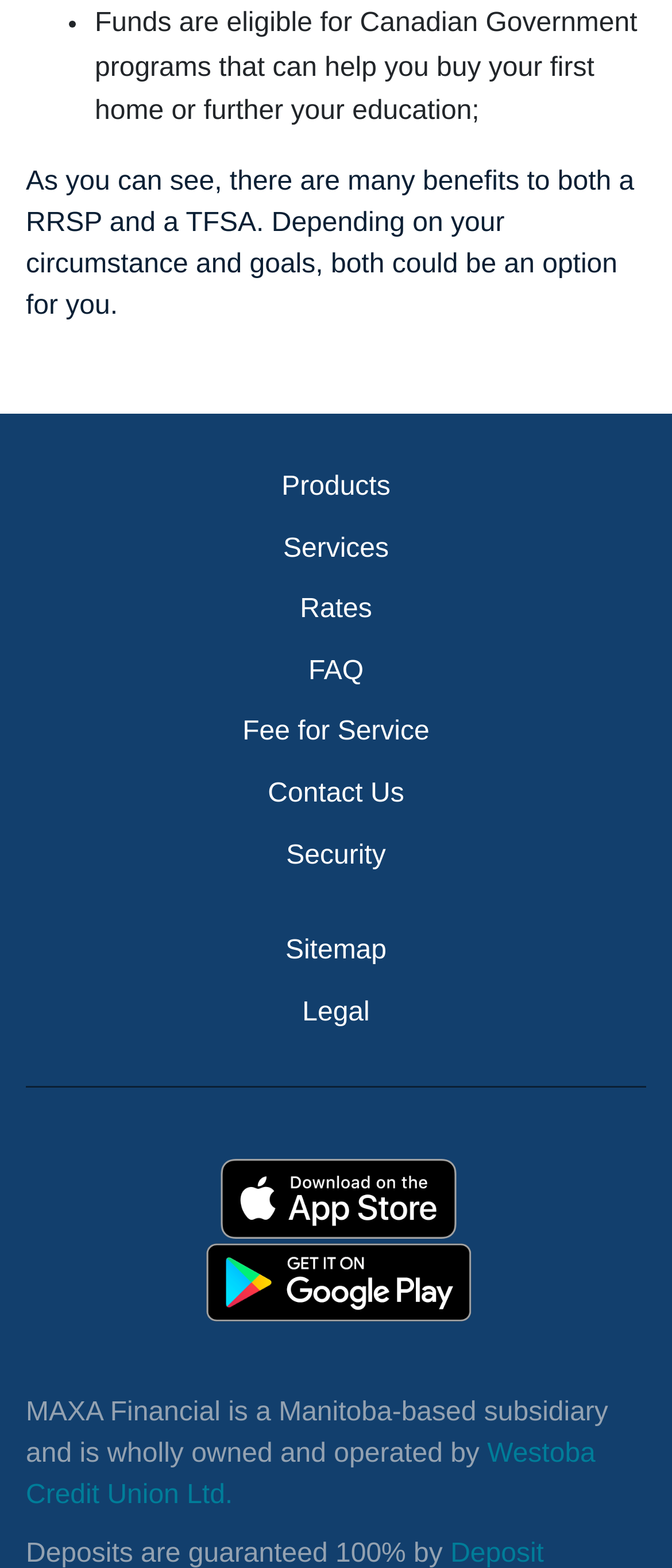Provide the bounding box coordinates for the area that should be clicked to complete the instruction: "Get it on Google Play".

[0.269, 0.791, 0.731, 0.845]